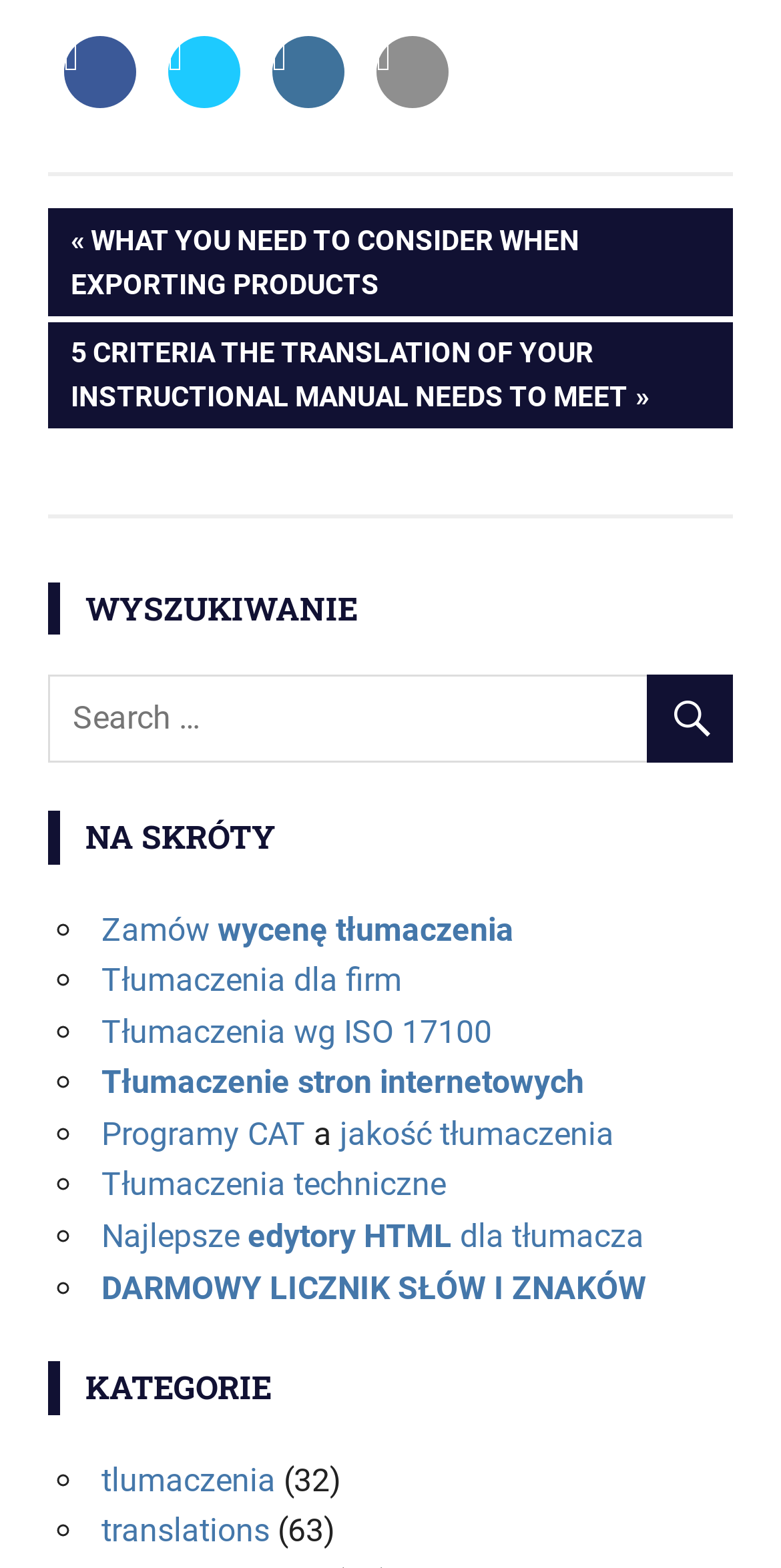Given the description "Share on Facebook Share", provide the bounding box coordinates of the corresponding UI element.

[0.082, 0.023, 0.174, 0.1]